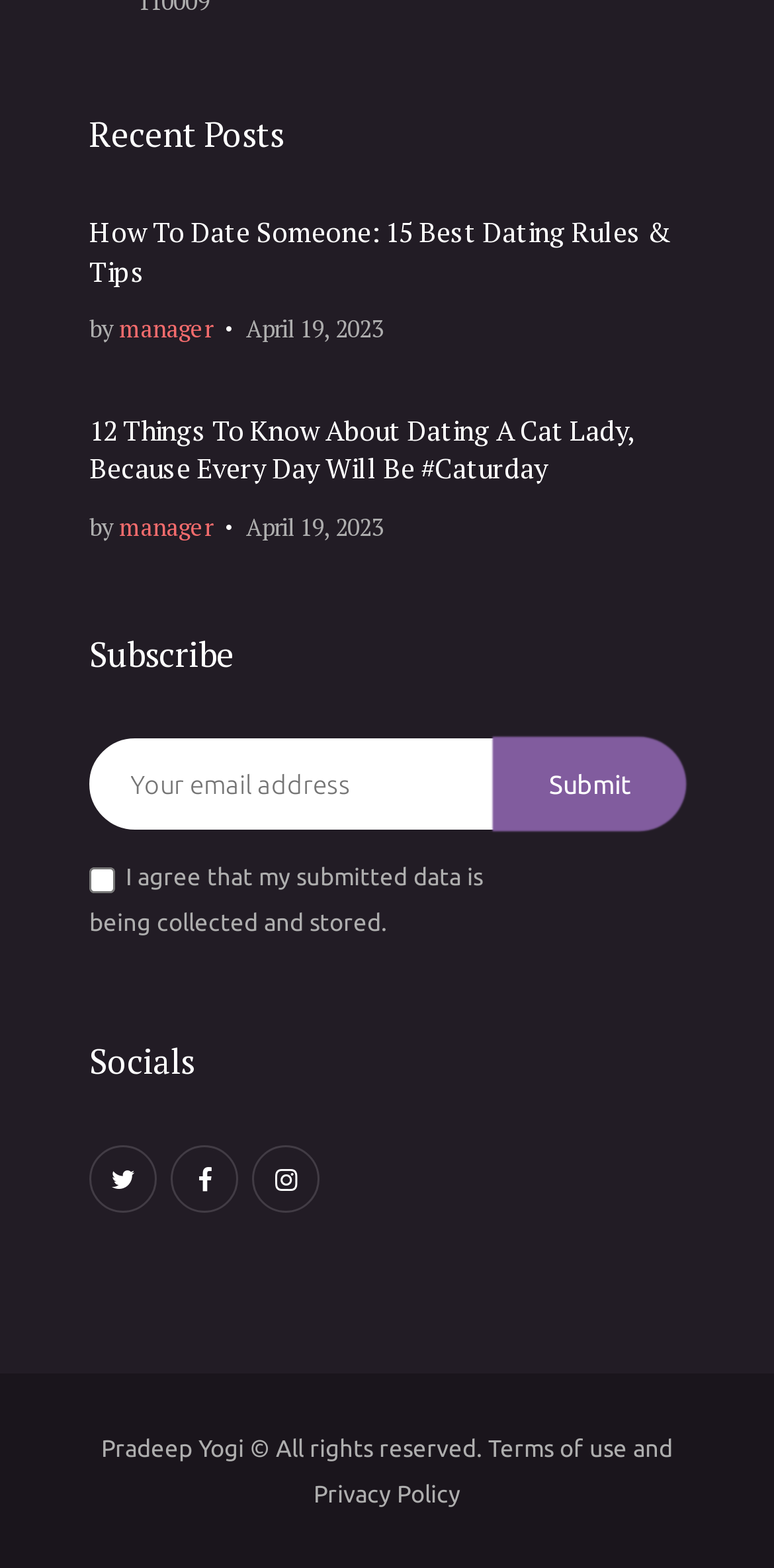Determine the bounding box coordinates for the area you should click to complete the following instruction: "Check the latest post".

[0.115, 0.137, 0.885, 0.186]